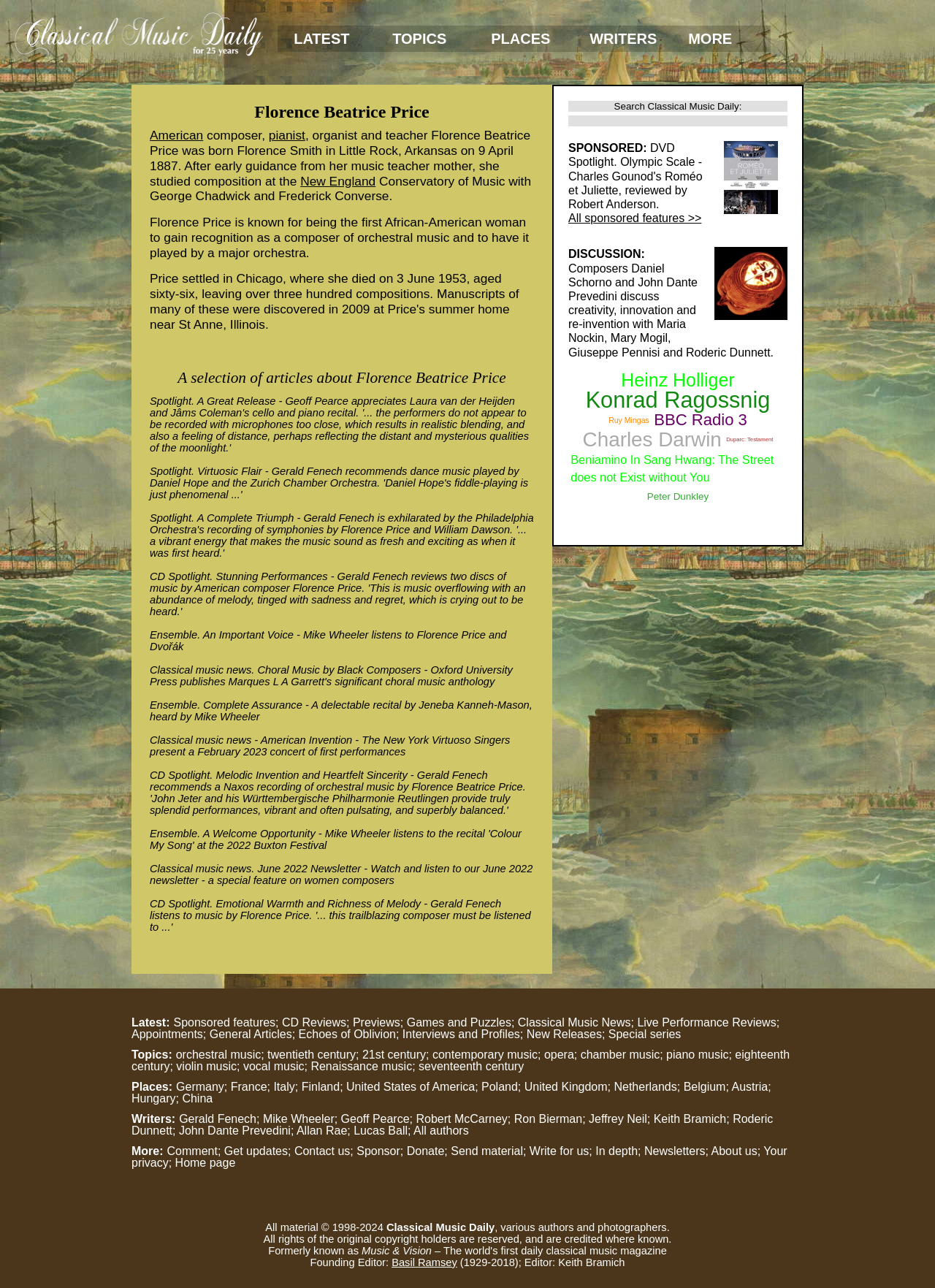Specify the bounding box coordinates for the region that must be clicked to perform the given instruction: "Read about Florence Beatrice Price".

[0.16, 0.08, 0.571, 0.094]